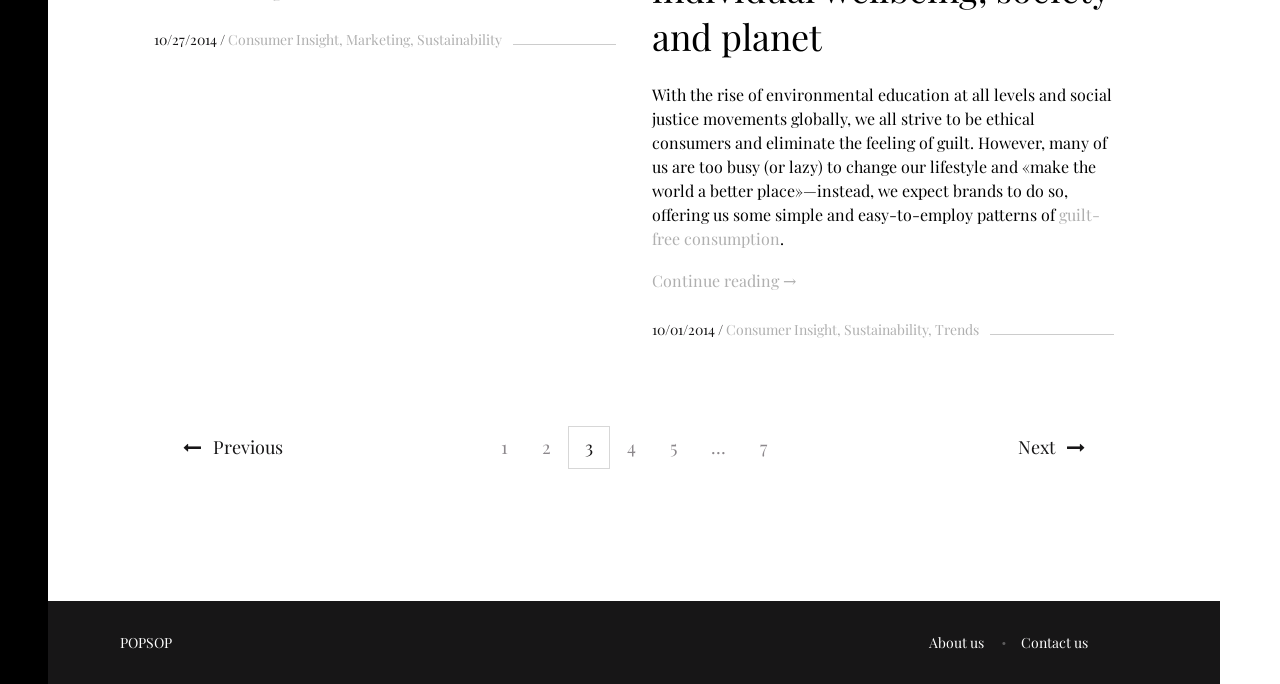Determine the bounding box coordinates of the region that needs to be clicked to achieve the task: "Contact us".

[0.798, 0.922, 0.85, 0.957]